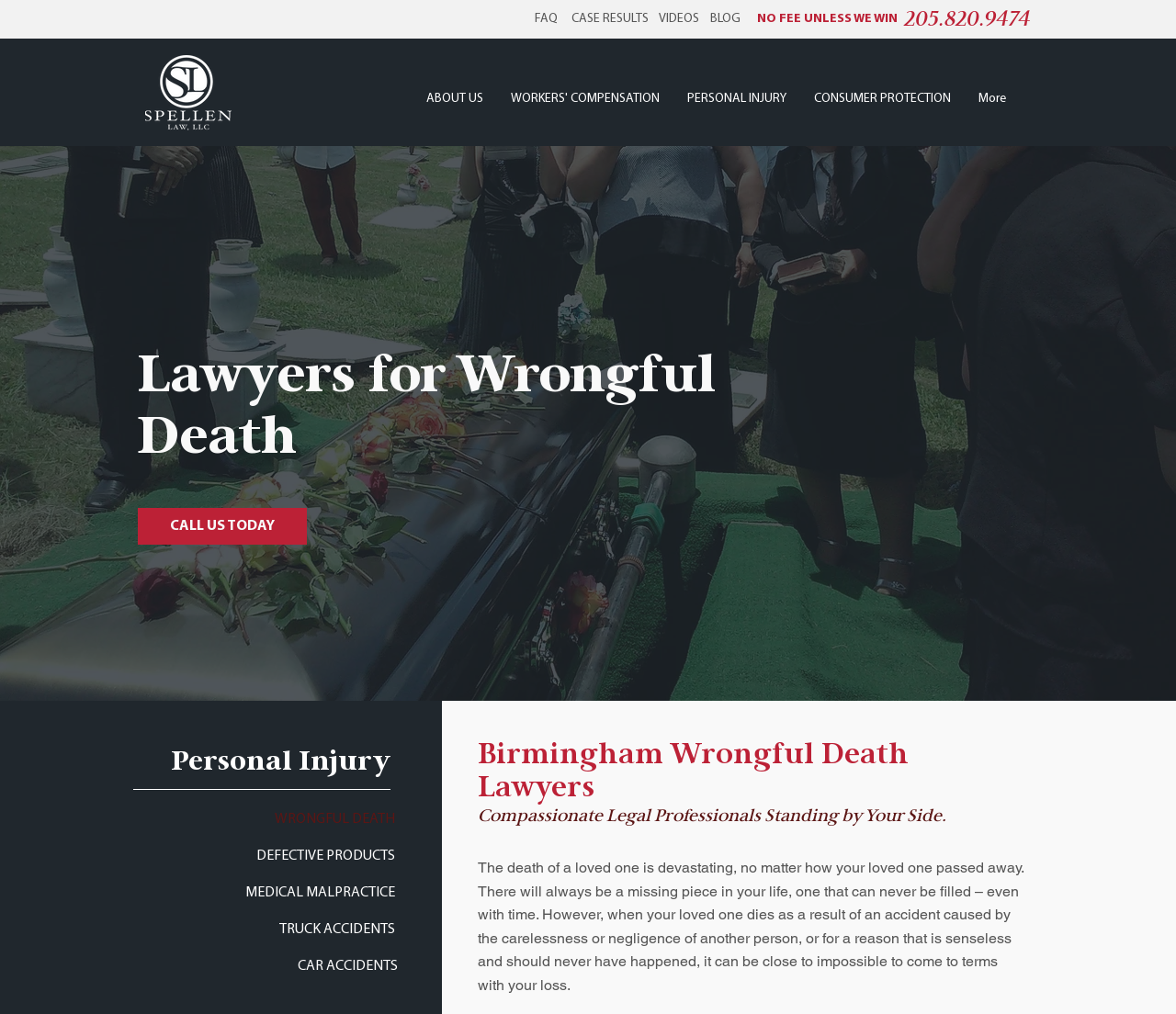Please identify the primary heading of the webpage and give its text content.

Lawyers for Wrongful Death